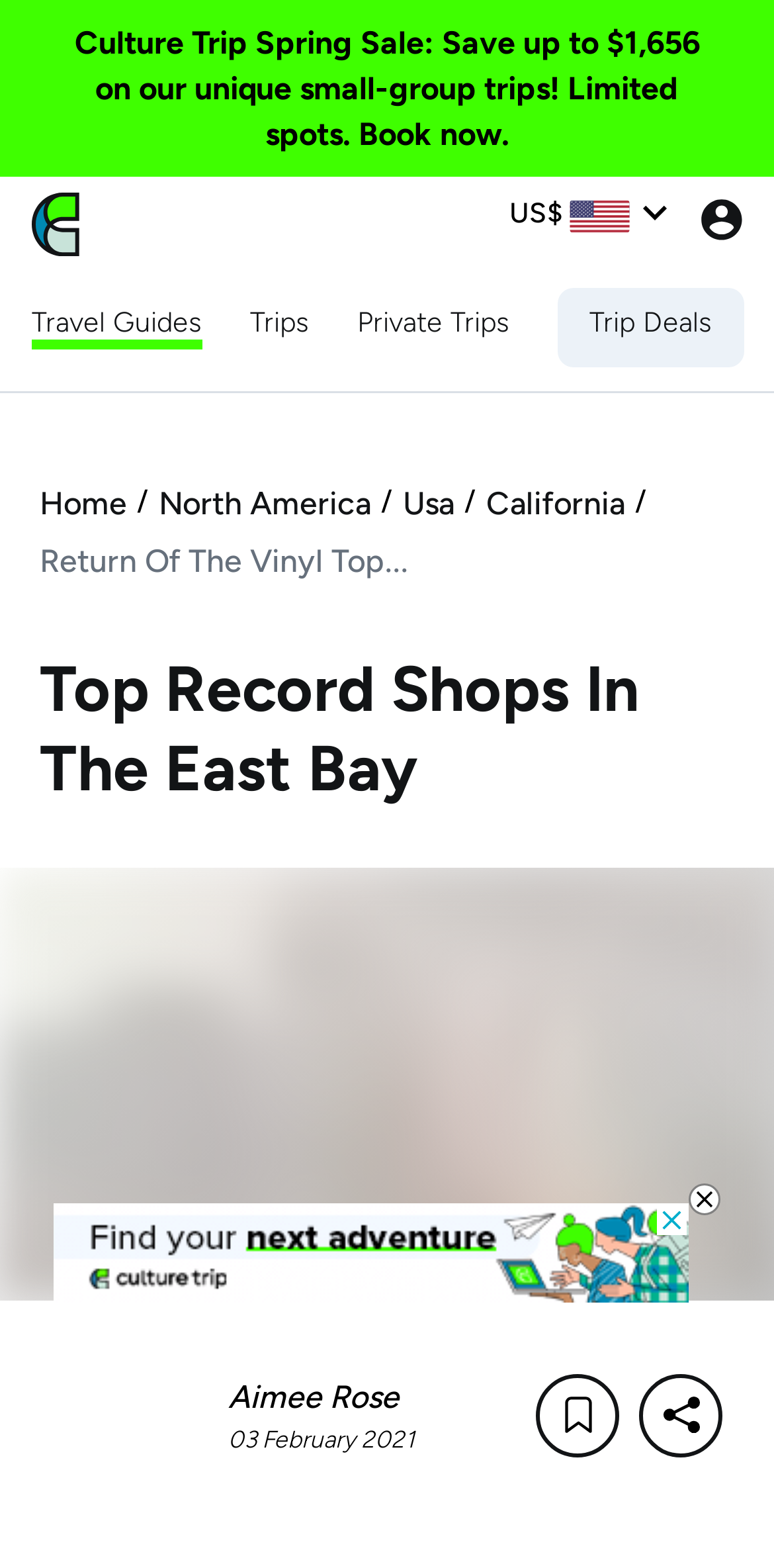Who is the author of the article?
Please craft a detailed and exhaustive response to the question.

The author's name, Aimee Rose, is mentioned at the bottom of the webpage, along with the publication date, indicating that she is the author of the article.